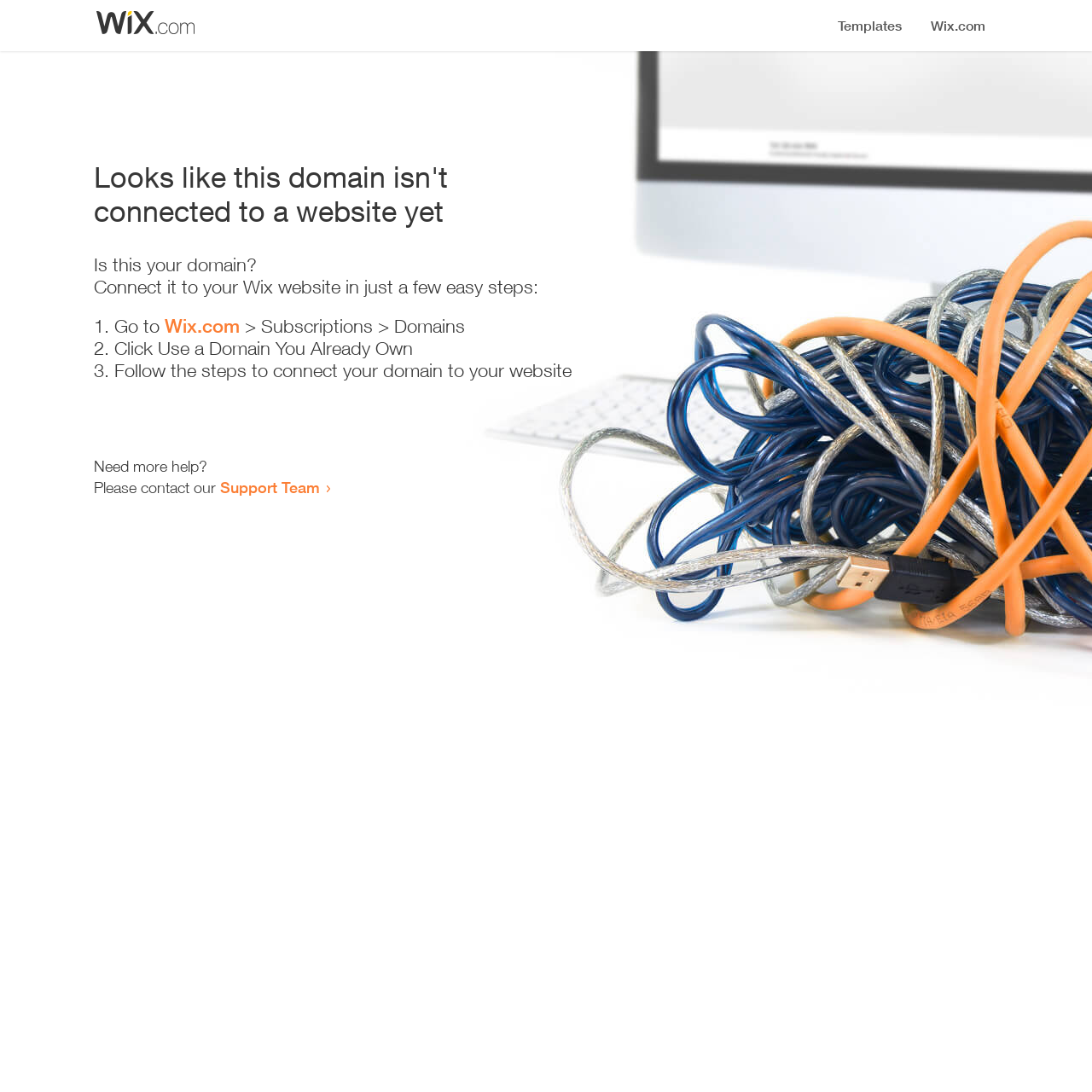Given the element description, predict the bounding box coordinates in the format (top-left x, top-left y, bottom-right x, bottom-right y), using floating point numbers between 0 and 1: Wix.com

[0.151, 0.288, 0.22, 0.309]